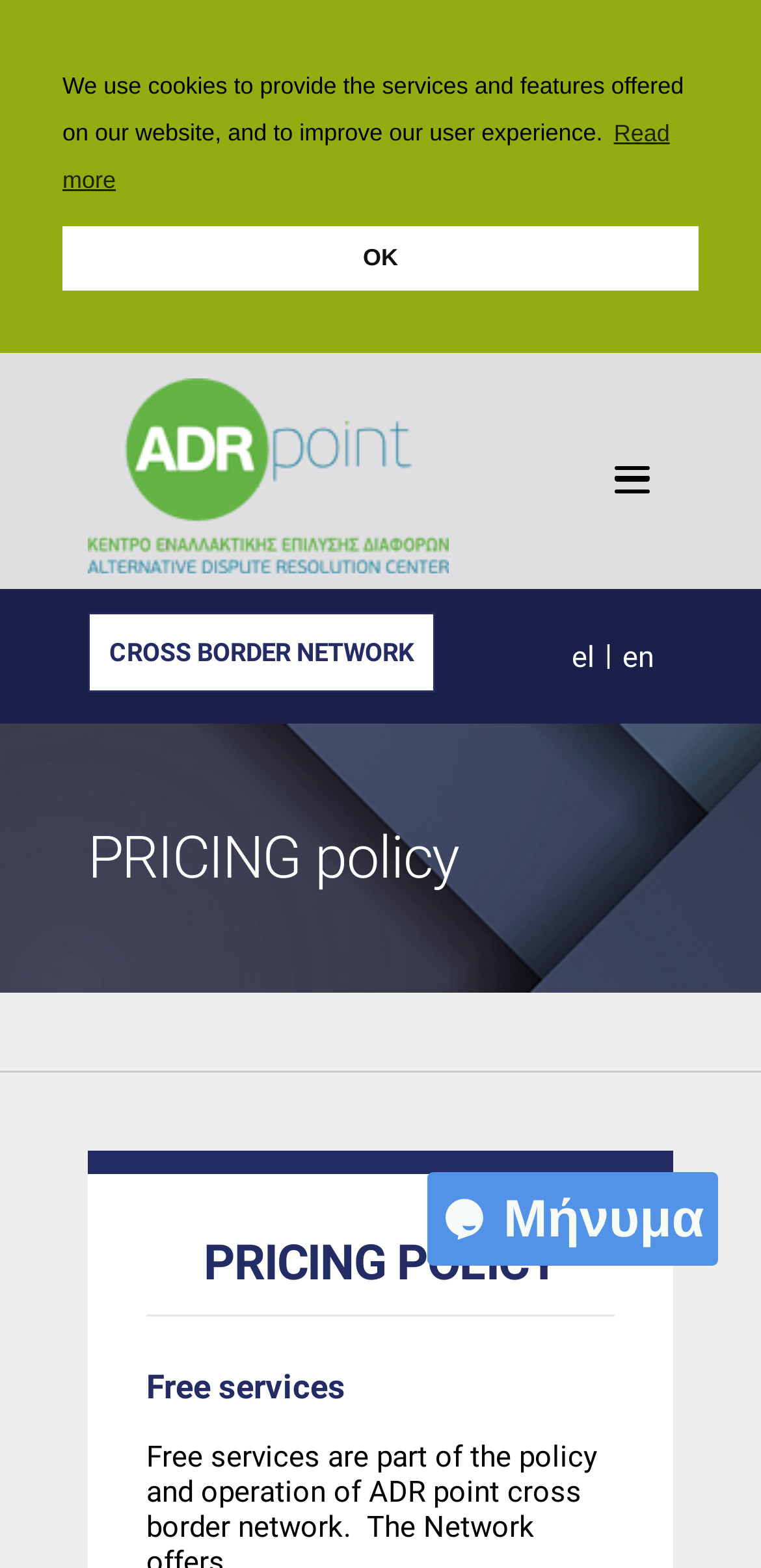With reference to the screenshot, provide a detailed response to the question below:
How many main sections are there in the pricing policy?

There are two main sections in the pricing policy, which can be determined by looking at the headings. The two sections are 'PRICING POLICY' and 'Free services'.